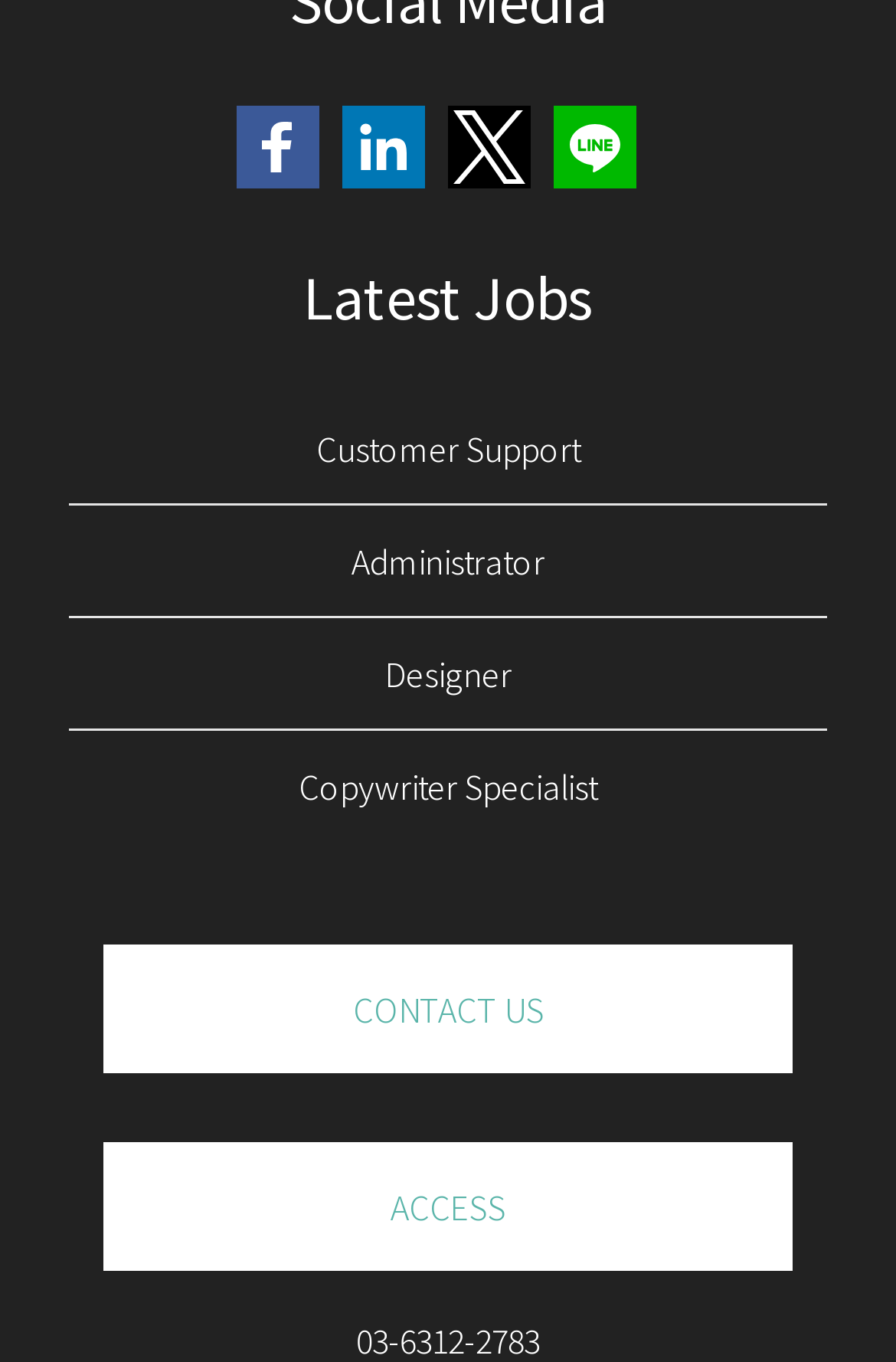Answer the question in a single word or phrase:
What is the last job listed?

Copywriter Specialist